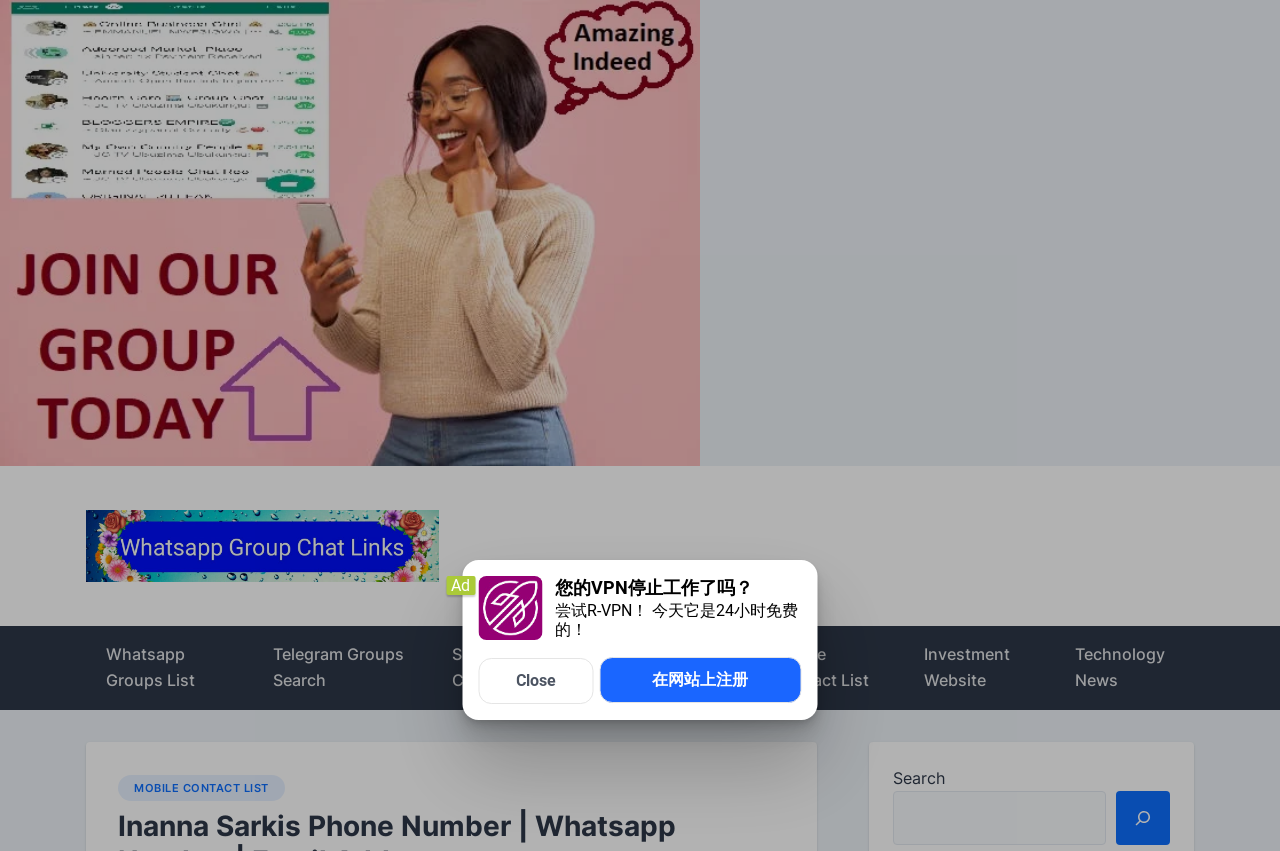Could you find the bounding box coordinates of the clickable area to complete this instruction: "Click on USA girl whatsapp group link"?

[0.0, 0.26, 0.547, 0.284]